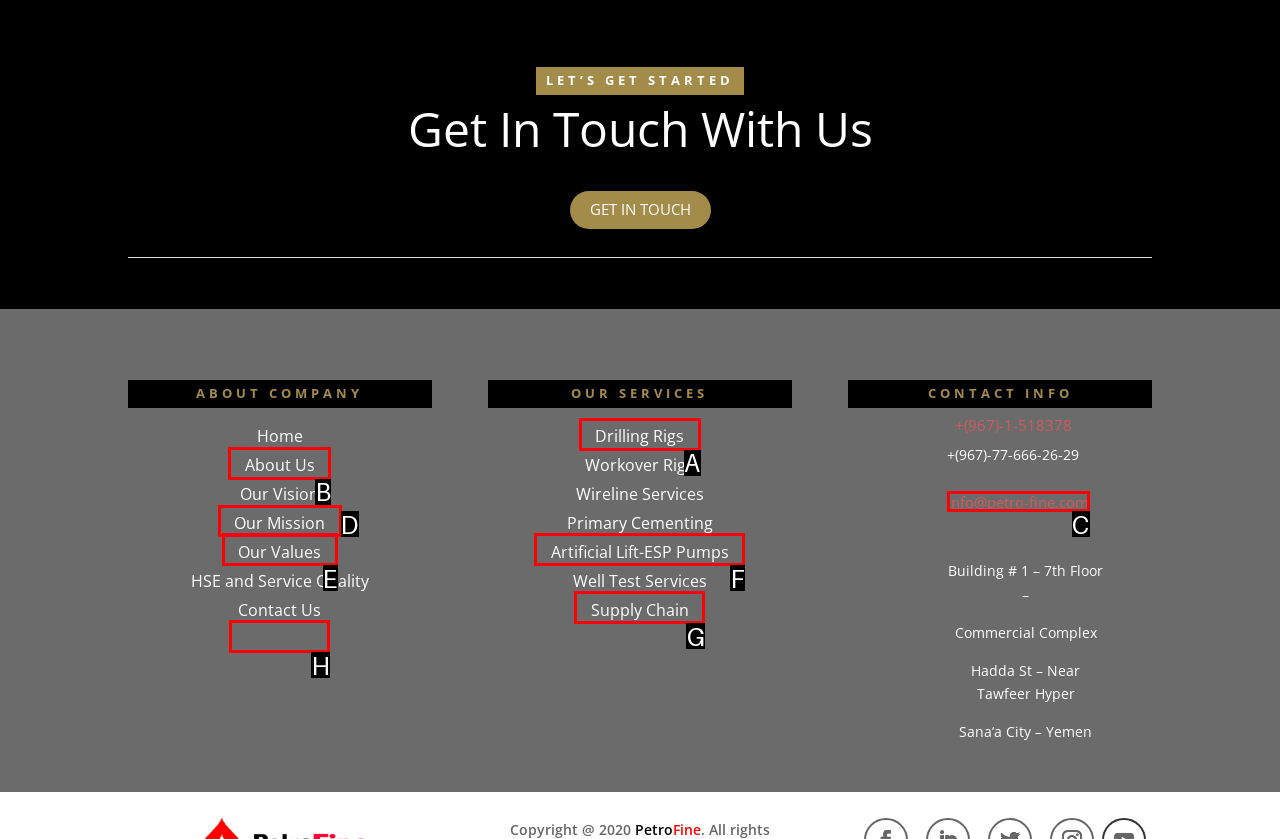Choose the HTML element you need to click to achieve the following task: Click on 'info@petro-fine.com'
Respond with the letter of the selected option from the given choices directly.

C